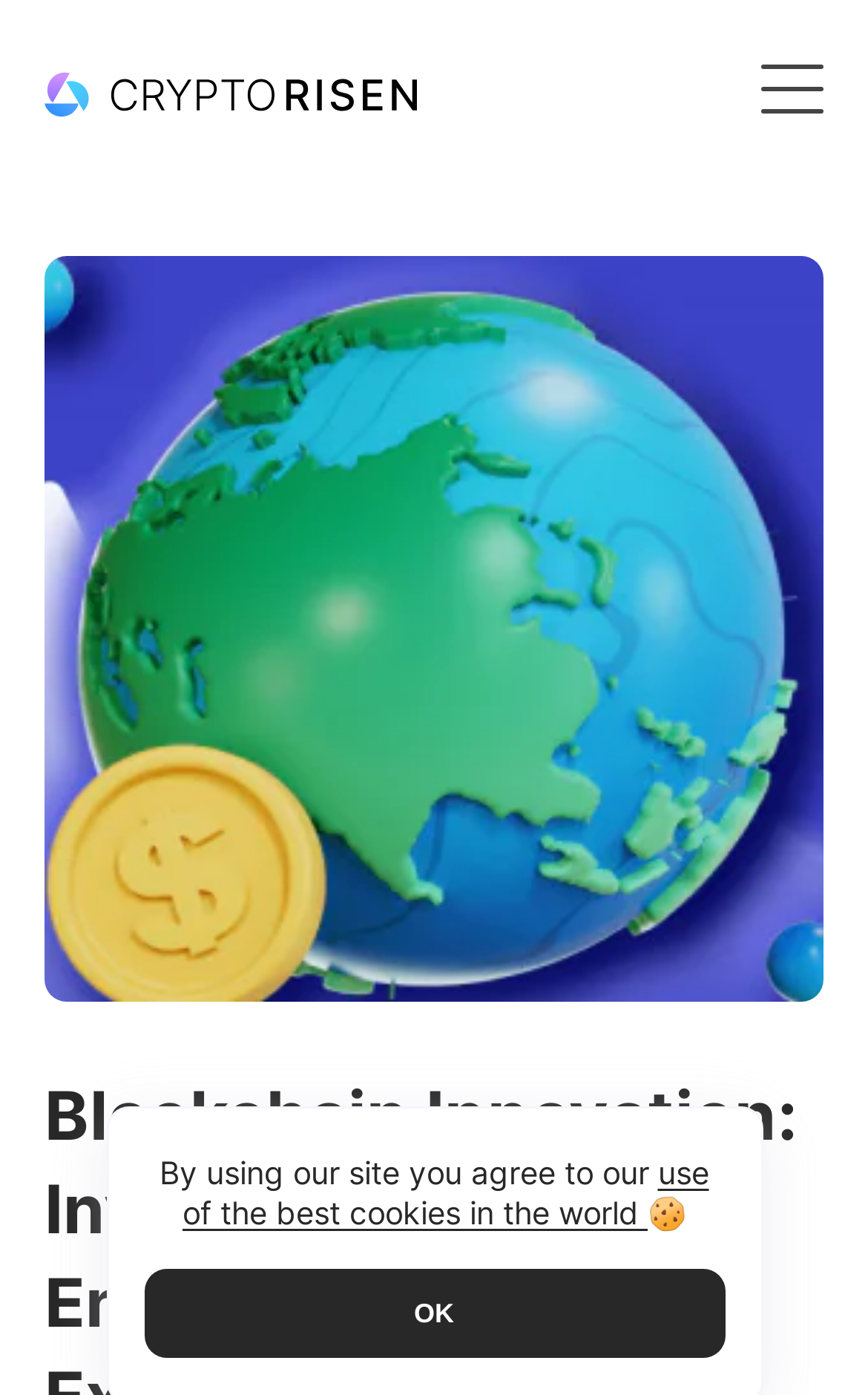Can you provide the bounding box coordinates for the element that should be clicked to implement the instruction: "go to Blockchain"?

[0.051, 0.536, 0.949, 0.582]